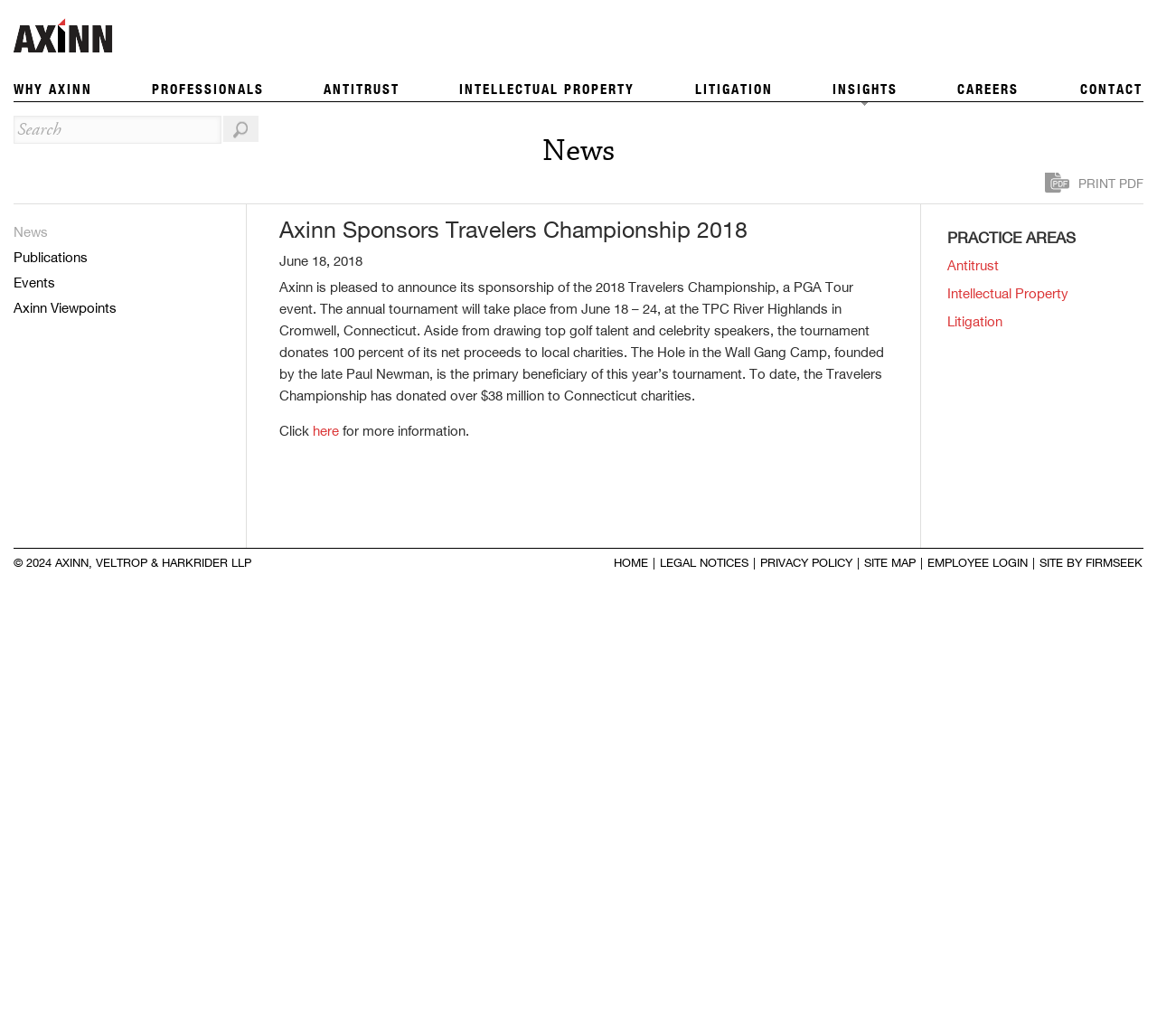Please find the bounding box coordinates of the element's region to be clicked to carry out this instruction: "Read more about the Travelers Championship".

[0.27, 0.41, 0.293, 0.423]